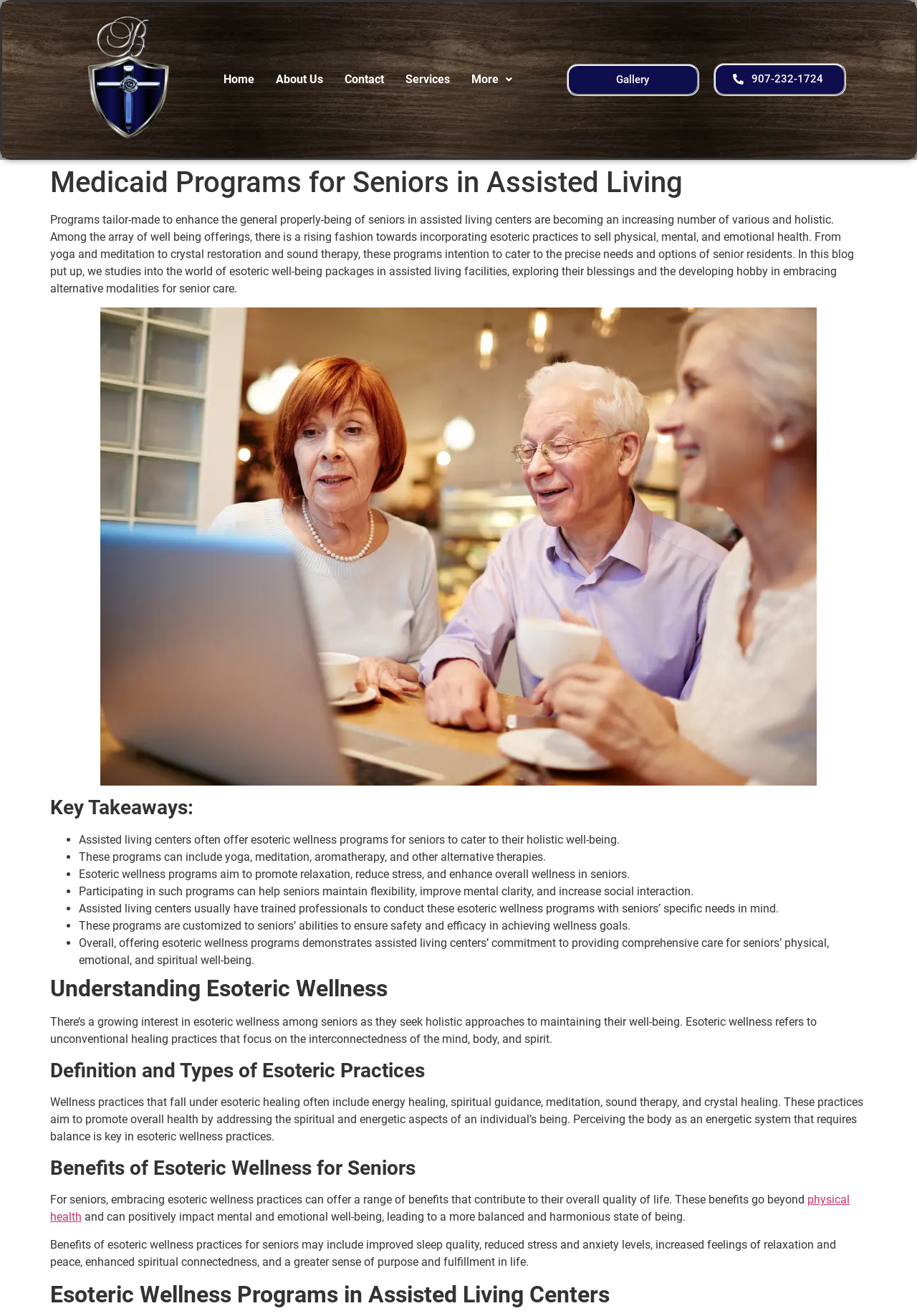Please predict the bounding box coordinates (top-left x, top-left y, bottom-right x, bottom-right y) for the UI element in the screenshot that fits the description: physical health

[0.055, 0.906, 0.927, 0.93]